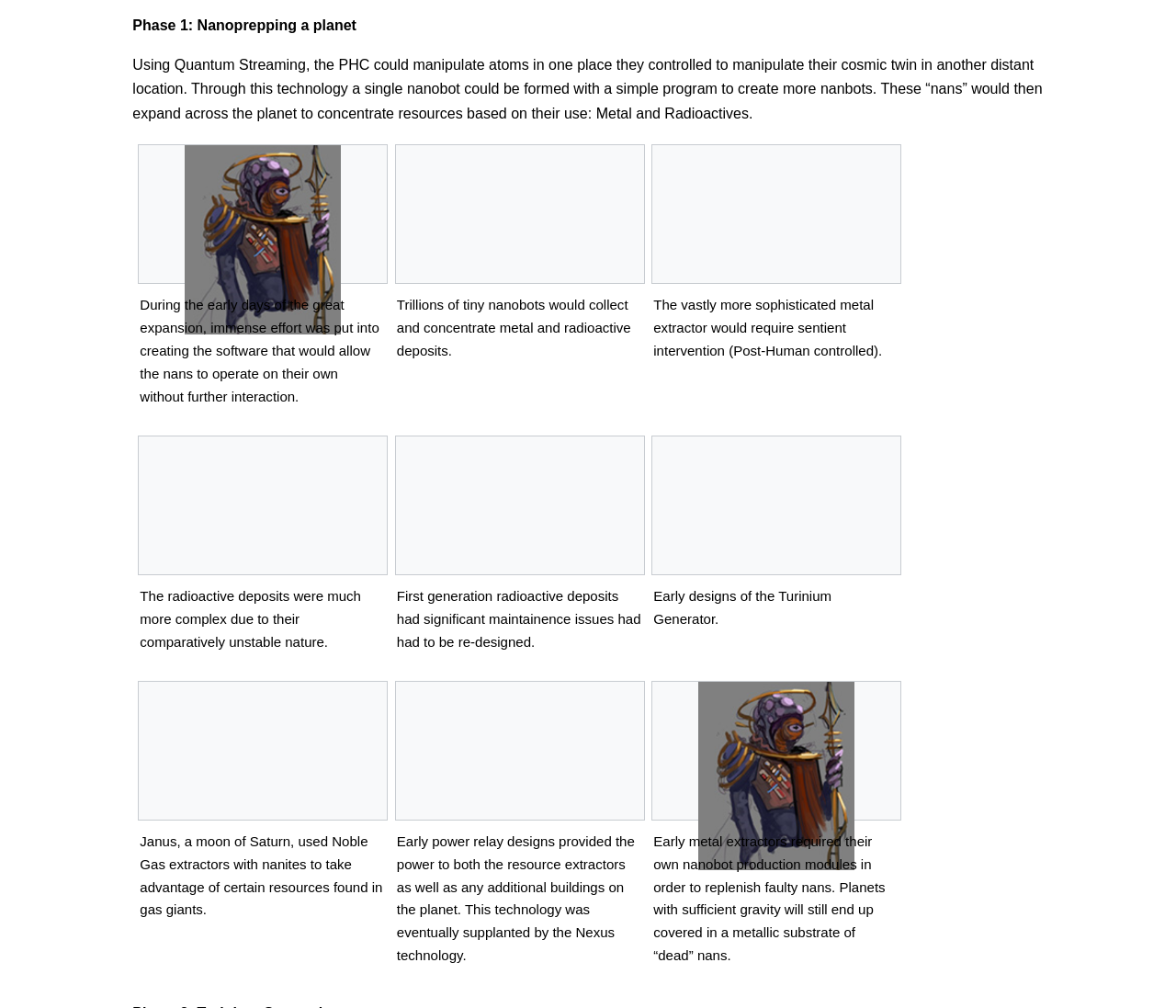Please provide a one-word or phrase answer to the question: 
What is the significance of Janus, a moon of Saturn?

Noble Gas extractors